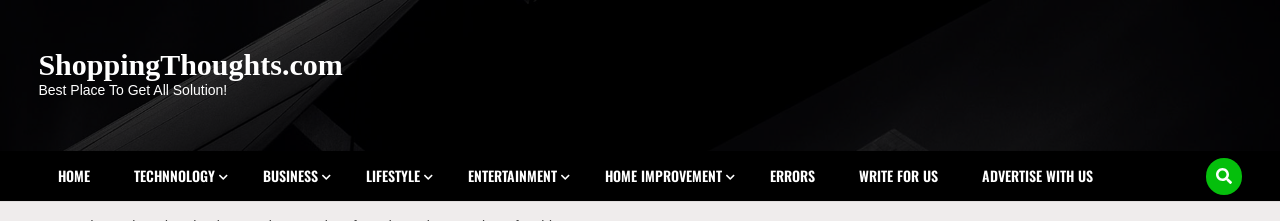How many categories are displayed in the navigation bar?
Based on the image content, provide your answer in one word or a short phrase.

8